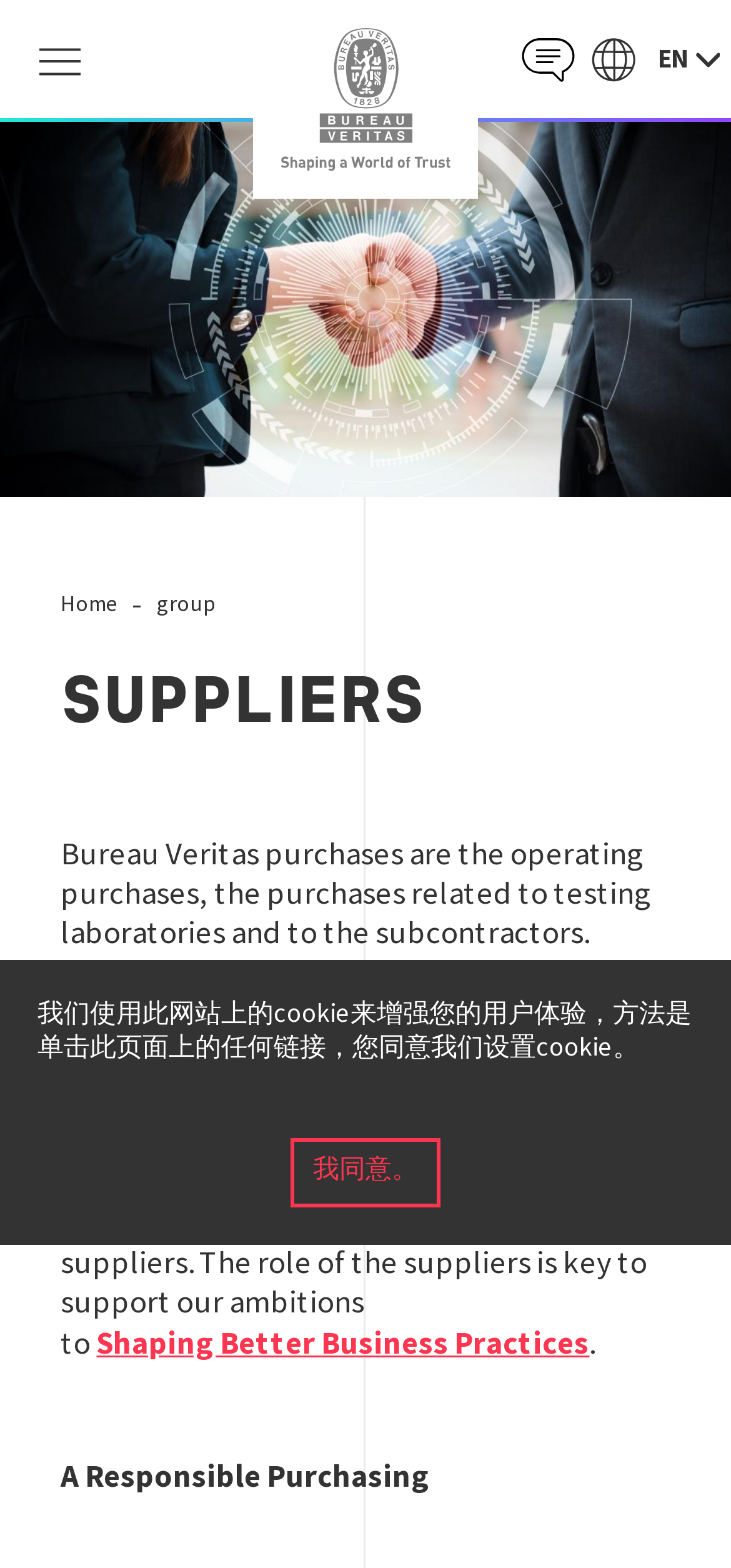Determine the bounding box coordinates of the section I need to click to execute the following instruction: "Click on China". Provide the coordinates as four float numbers between 0 and 1, i.e., [left, top, right, bottom].

[0.346, 0.0, 0.654, 0.127]